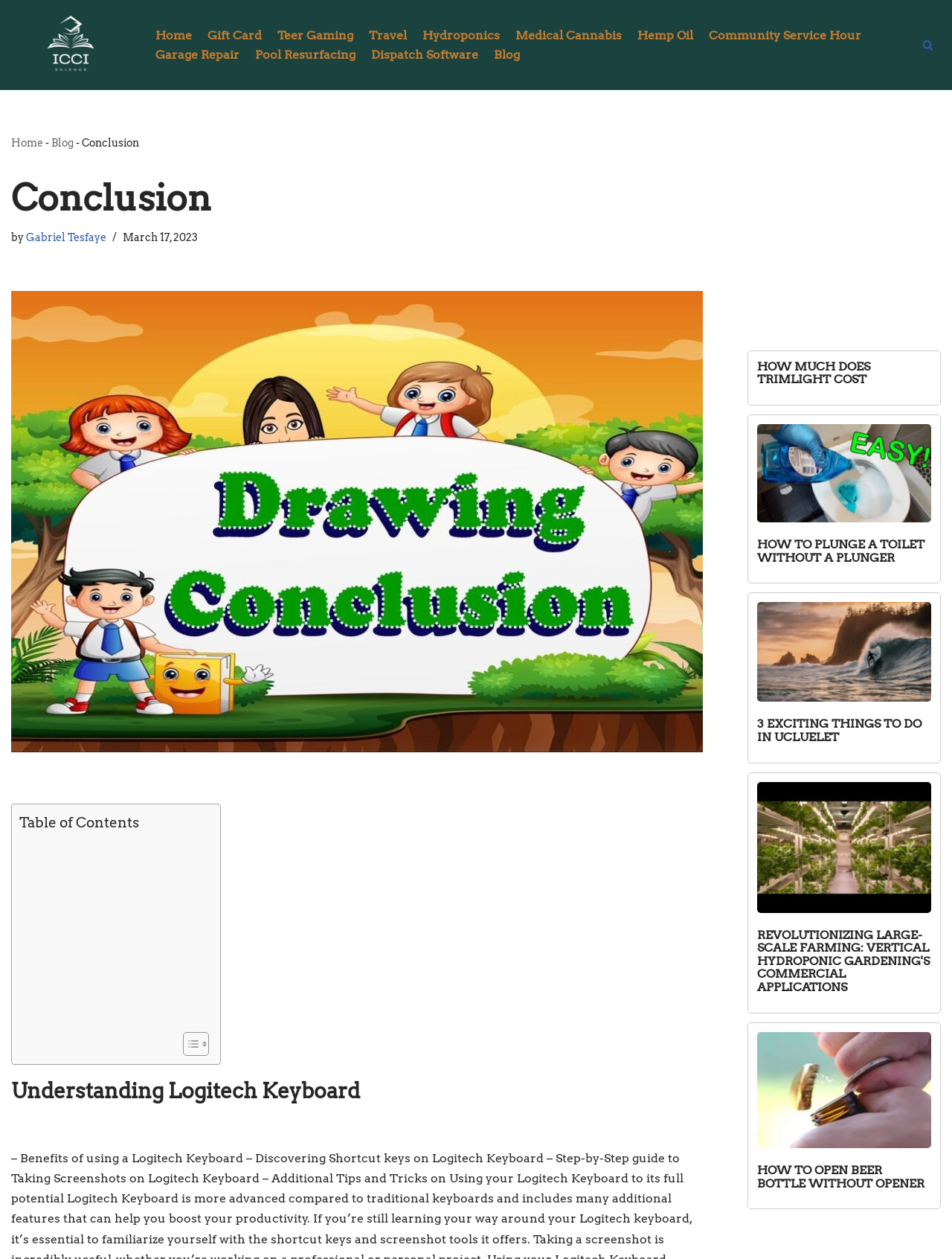Find the bounding box coordinates of the element I should click to carry out the following instruction: "Explore the '3 EXCITING THINGS TO DO IN UCLUELET' article".

[0.795, 0.556, 0.978, 0.591]